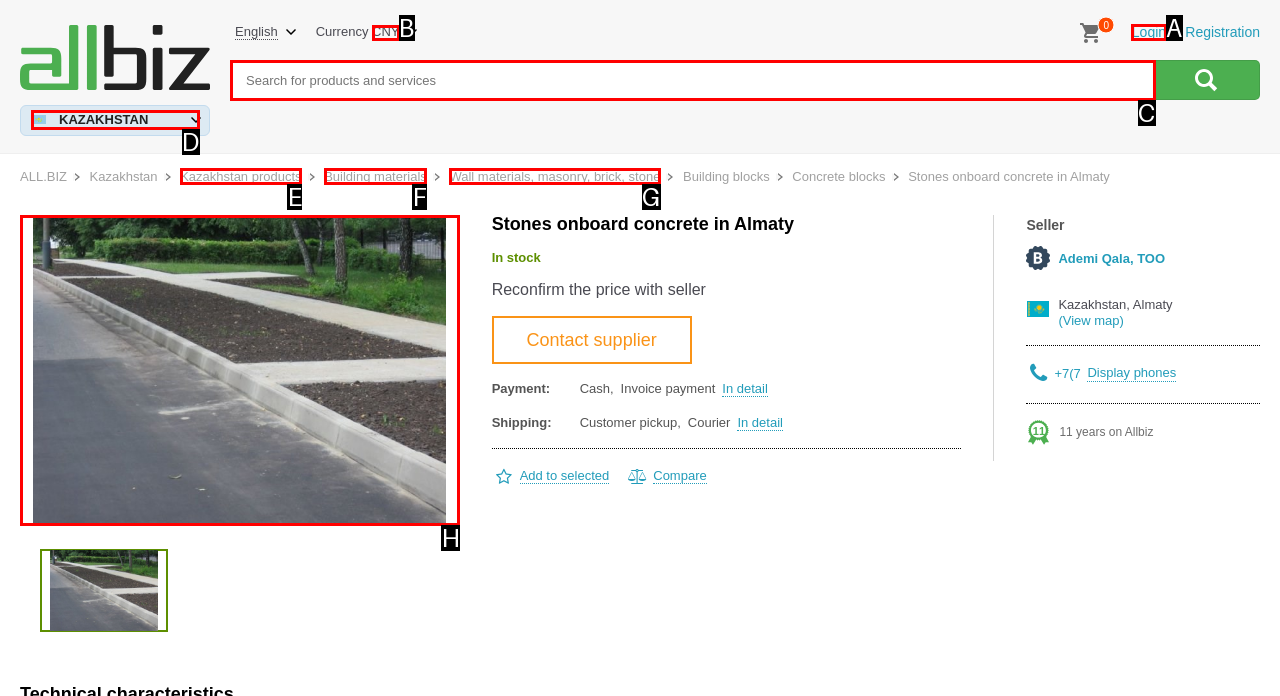Provide the letter of the HTML element that you need to click on to perform the task: Browse the 'miniature diorama' product.
Answer with the letter corresponding to the correct option.

None